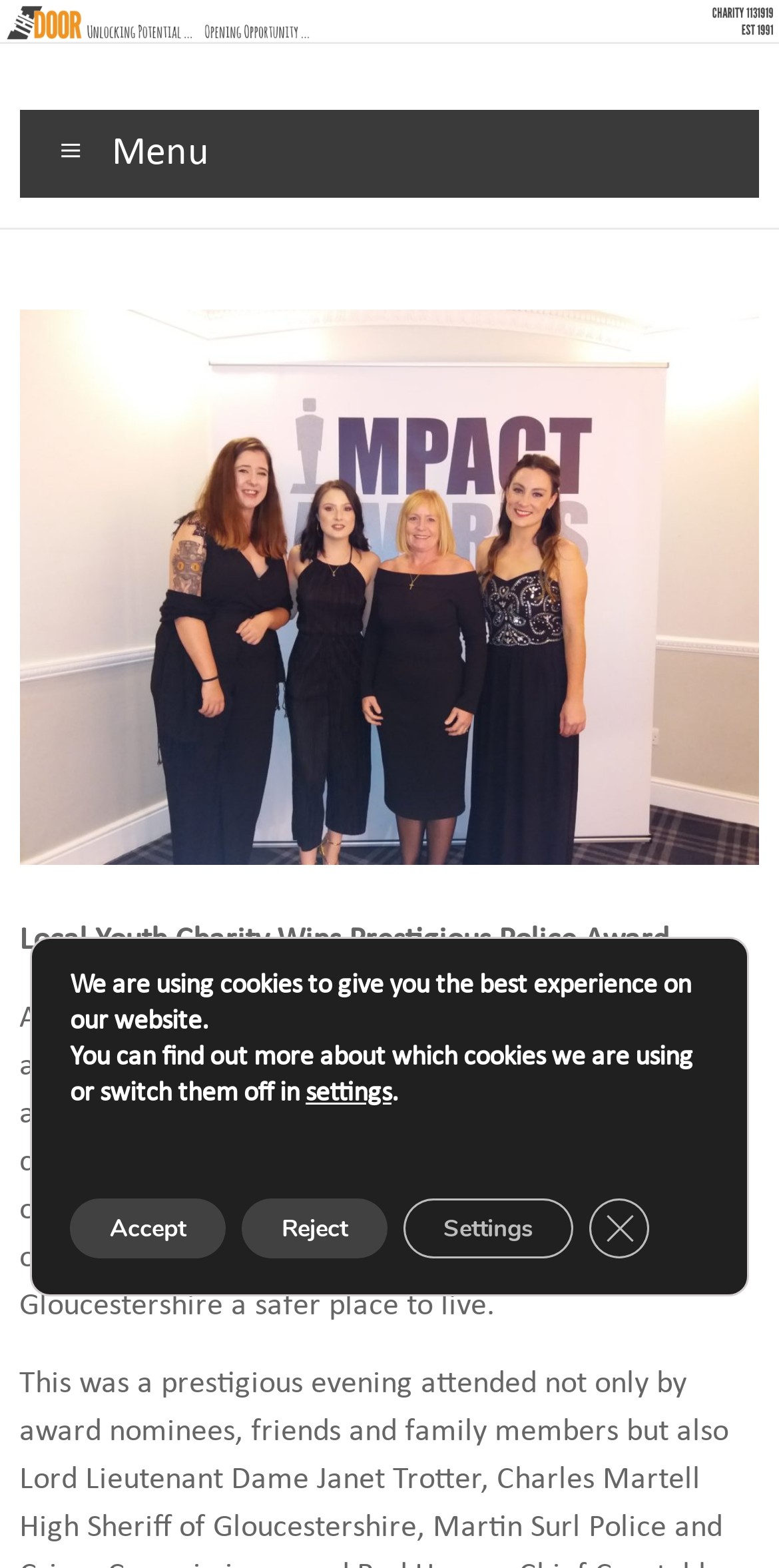Give a one-word or short phrase answer to this question: 
What is the topic of the article?

Police award